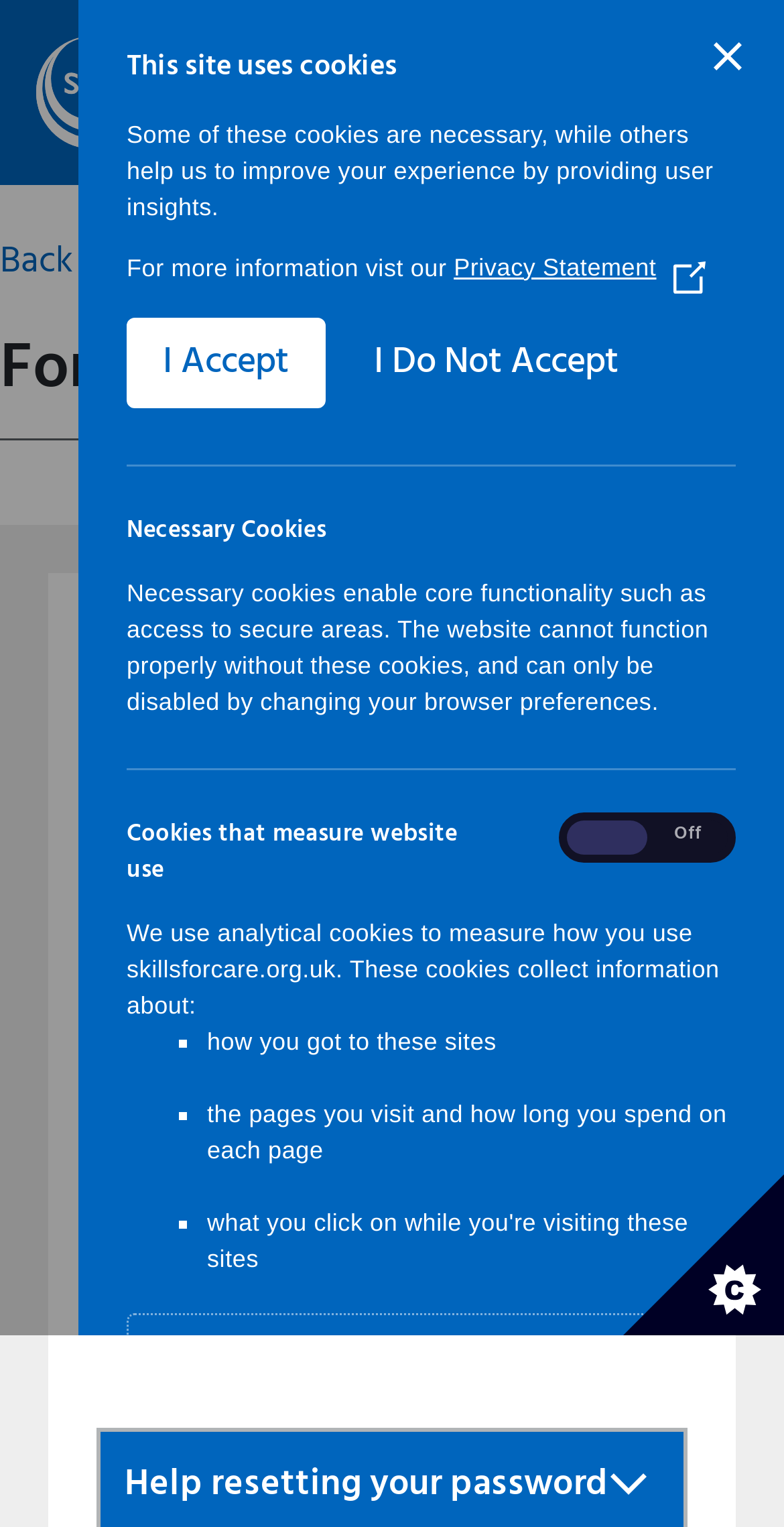Illustrate the webpage's structure and main components comprehensively.

The webpage is a password reset page for the Skills for Care Portal. At the top left, there is a link to "Skills for Care" accompanied by an image with the same name. To the right of this, there are two links: "Log in" and "Register". Below these, there is a heading that reads "Forgot my password". 

Underneath the heading, there is a horizontal separator line. Below this line, there is a paragraph of text that instructs the user to enter their email to receive instructions on how to reset their password. 

Below this text, there is a form with a label "Email" and a corresponding textbox where the user can enter their email. There is also a "Reset password" button. 

Further down the page, there is another horizontal separator line. Below this line, there is a sentence that asks if the user has remembered their password, with a link to "Log in / Register" next to it. 

To the right of this, there is a checkbox labeled "Help resetting your password G". 

At the bottom of the page, there is a dialog box that provides information about cookies used on the website. The dialog box has a heading that reads "This site uses cookies" and explains that some cookies are necessary while others help improve the user's experience. 

There are buttons to accept or decline cookies, as well as links to more information about the website's privacy statement. The dialog box also provides details about necessary cookies and cookies that measure website use, including a list of what these cookies collect information about.